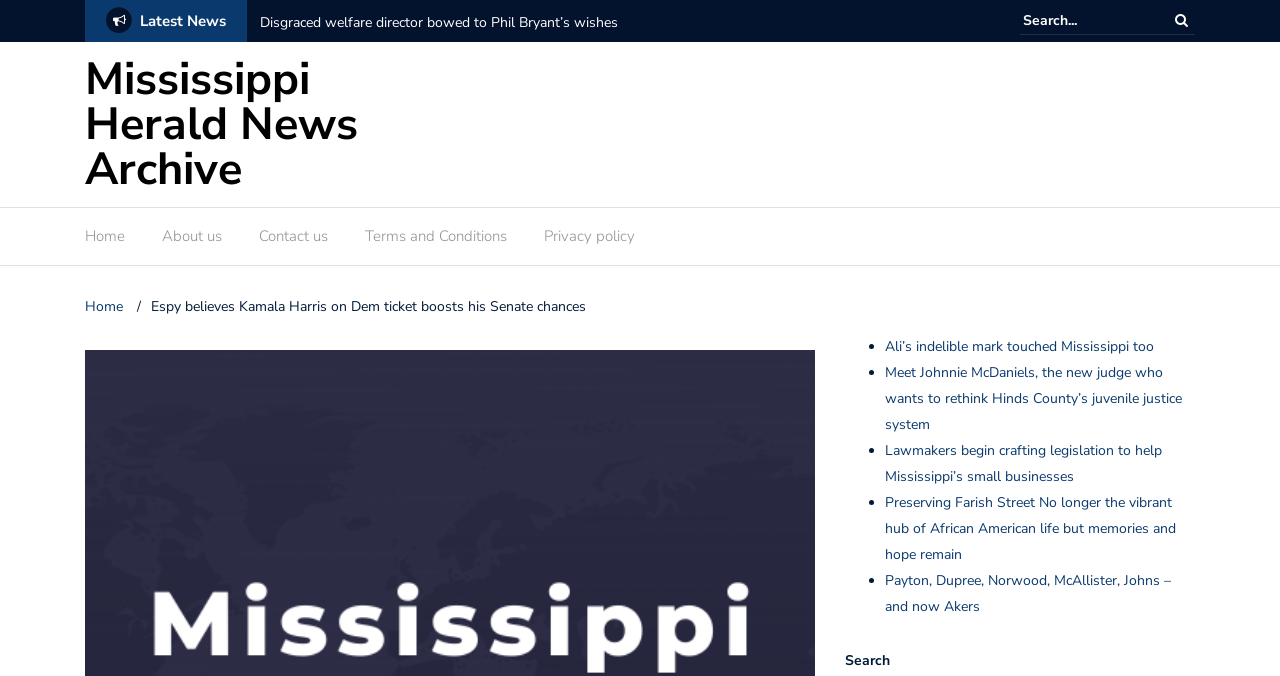Specify the bounding box coordinates for the region that must be clicked to perform the given instruction: "Visit the homepage".

[0.066, 0.33, 0.098, 0.383]